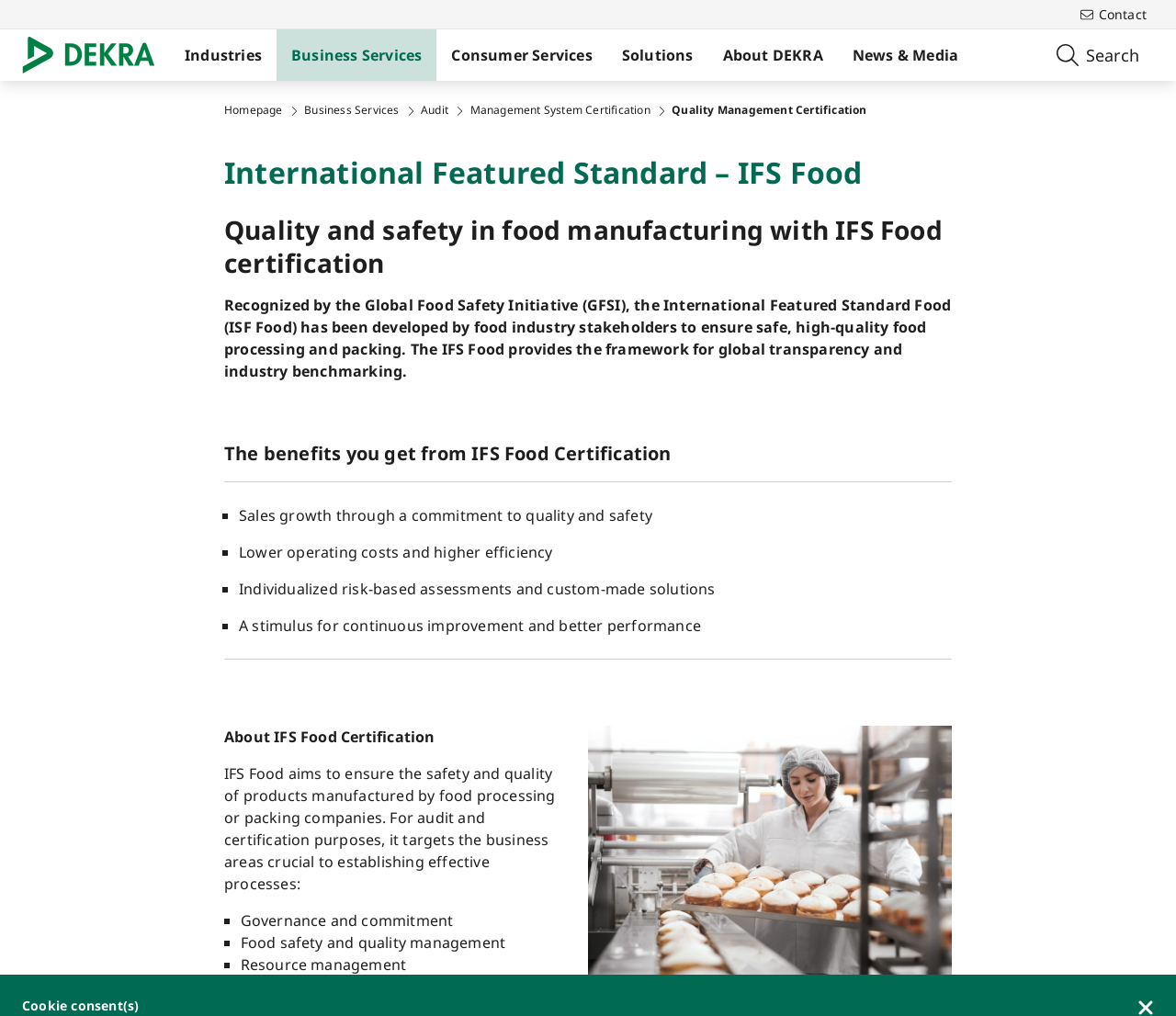Locate the coordinates of the bounding box for the clickable region that fulfills this instruction: "Search".

[0.886, 0.029, 0.981, 0.08]